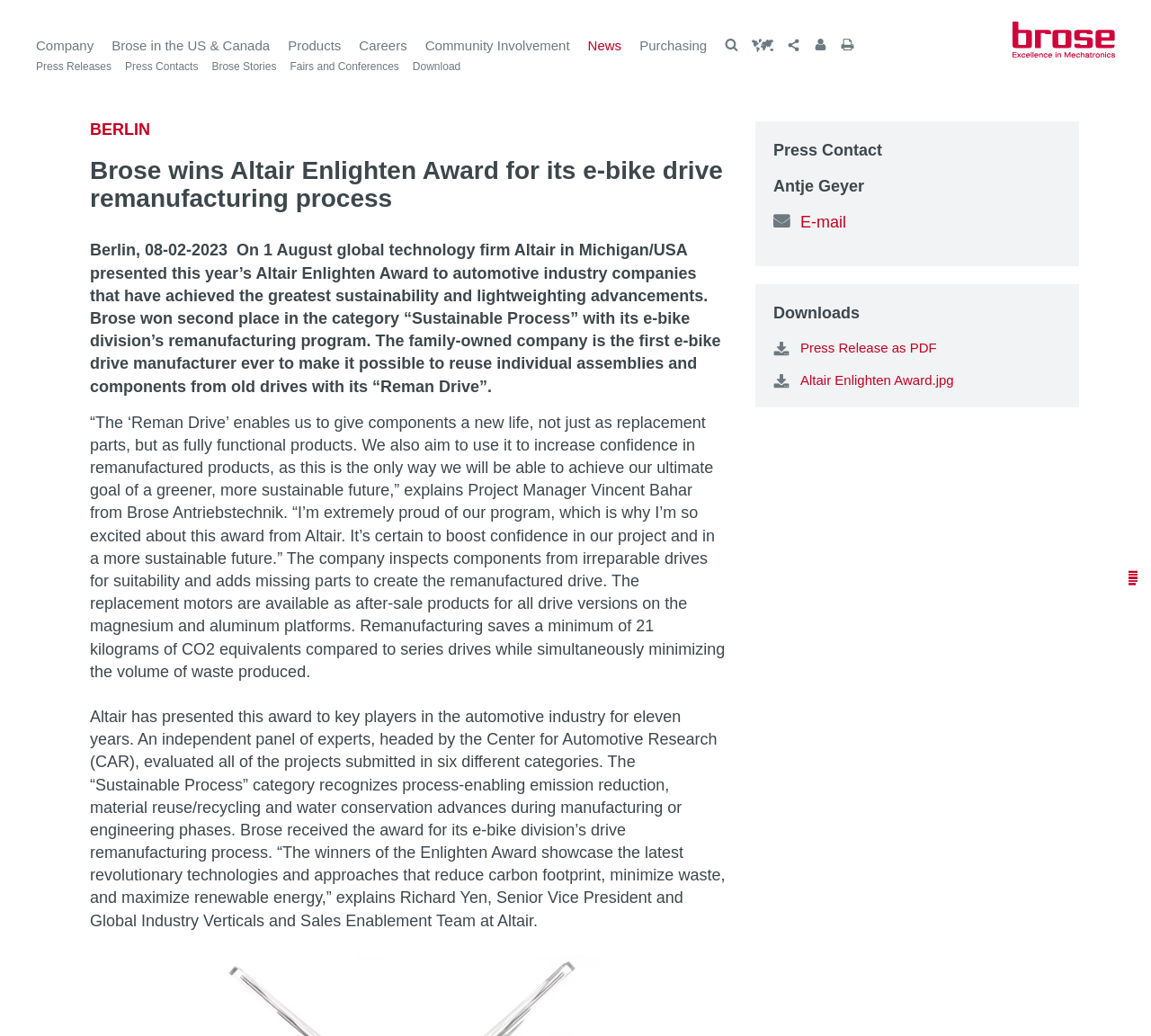Identify and provide the text content of the webpage's primary headline.

​​Brose wins Altair Enlighten Award for its e-bike drive remanufacturing process​